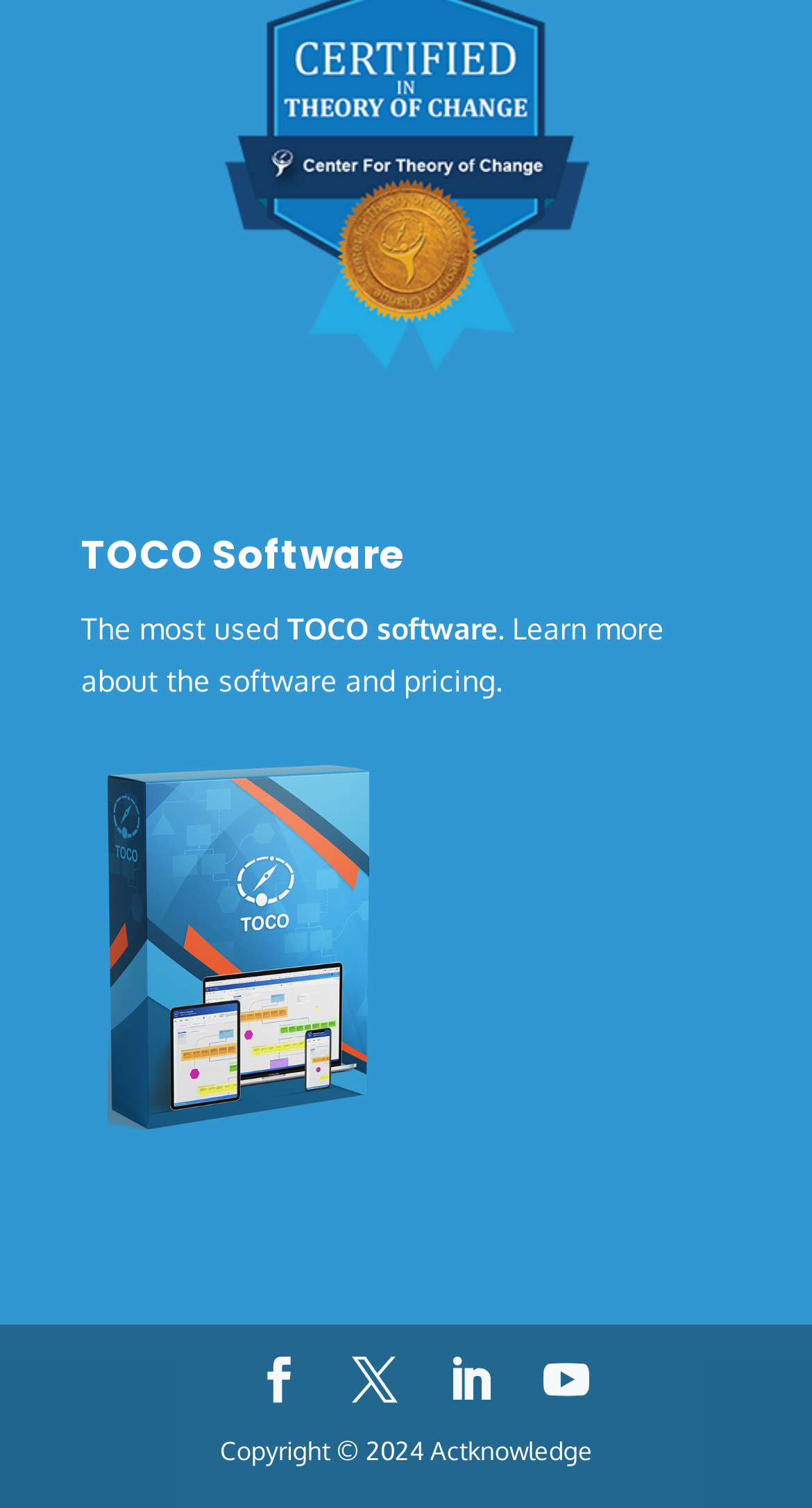Examine the screenshot and answer the question in as much detail as possible: What is the name of the software?

The name of the software can be found in the heading element which says 'TOCO Software' and also in the link element that says 'TOCO software'.